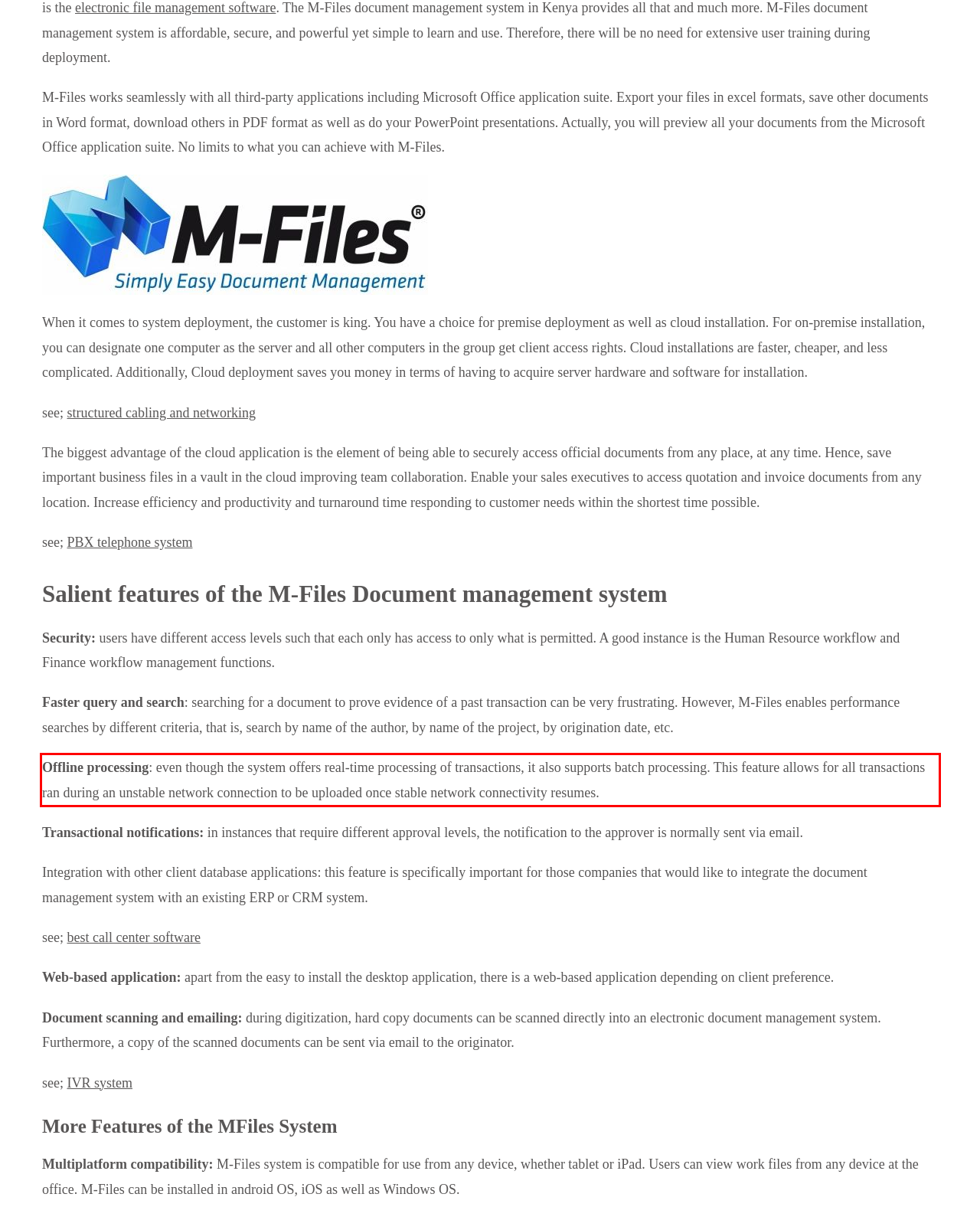Examine the screenshot of the webpage, locate the red bounding box, and perform OCR to extract the text contained within it.

Offline processing: even though the system offers real-time processing of transactions, it also supports batch processing. This feature allows for all transactions ran during an unstable network connection to be uploaded once stable network connectivity resumes.